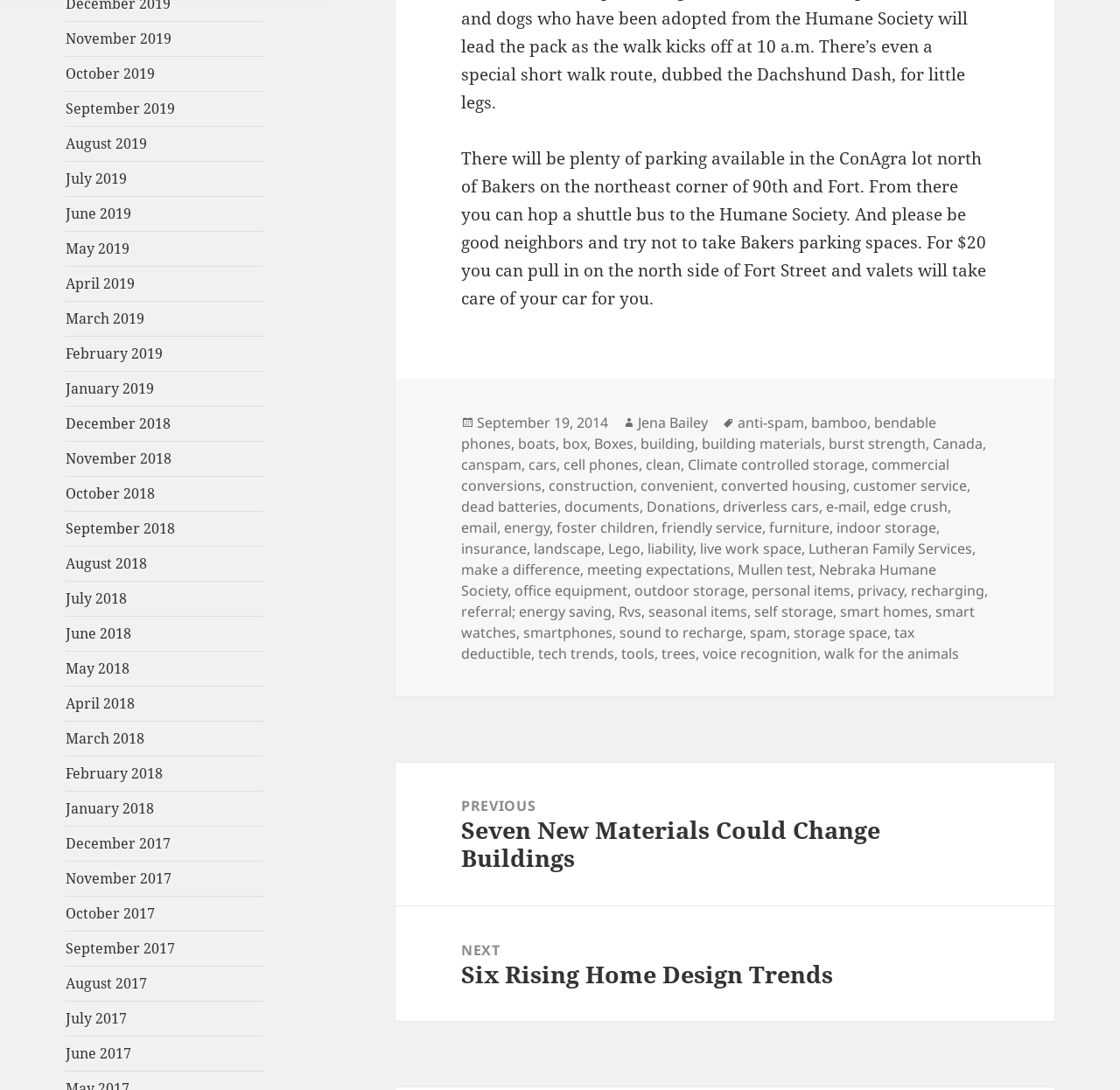What are the tags related to the post?
Provide a thorough and detailed answer to the question.

The tags related to the post are mentioned in the footer section of the webpage, which includes anti-spam, bamboo, bendable phones, boats, and many more.